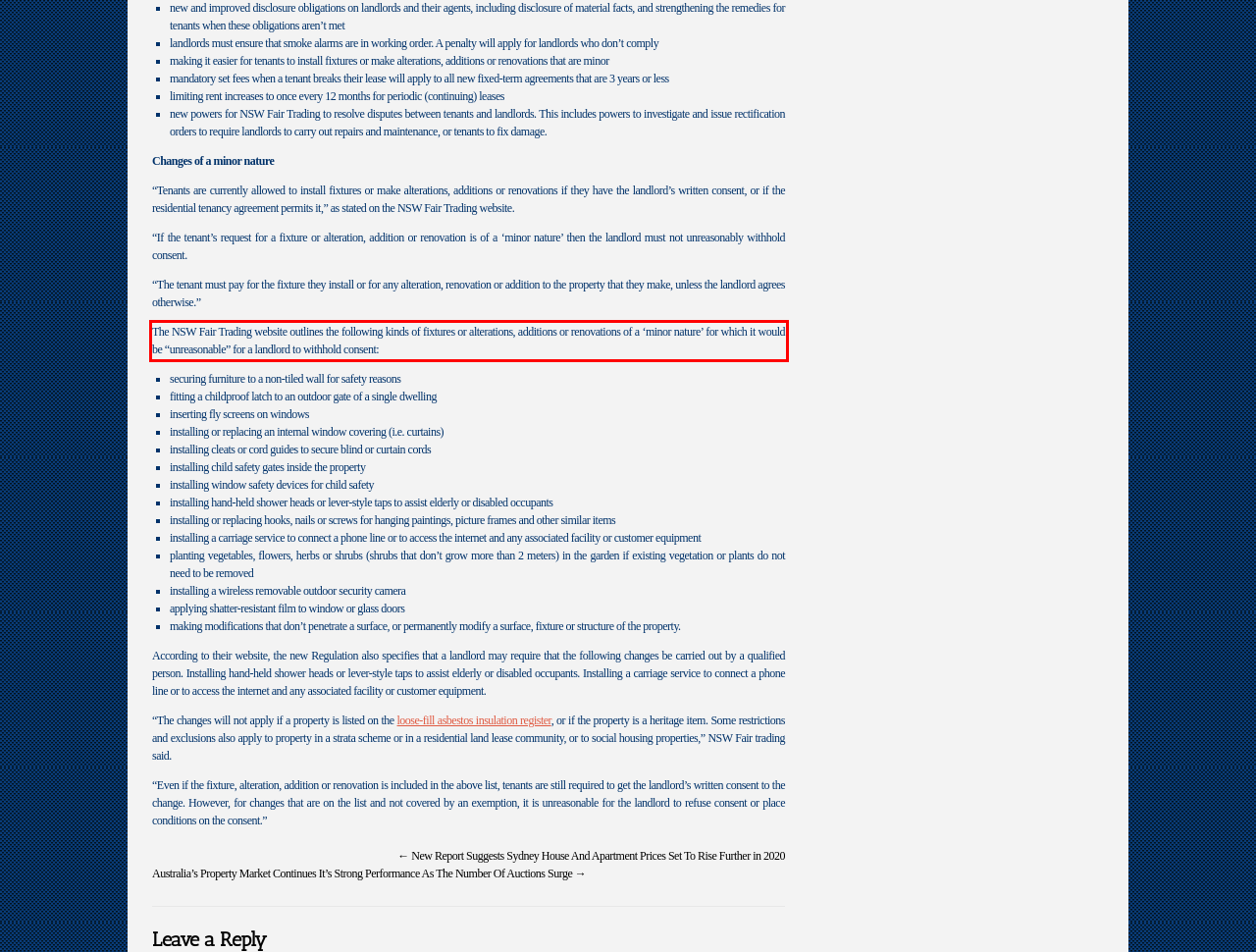You have a screenshot of a webpage with a red bounding box. Identify and extract the text content located inside the red bounding box.

The NSW Fair Trading website outlines the following kinds of fixtures or alterations, additions or renovations of a ‘minor nature’ for which it would be “unreasonable” for a landlord to withhold consent: